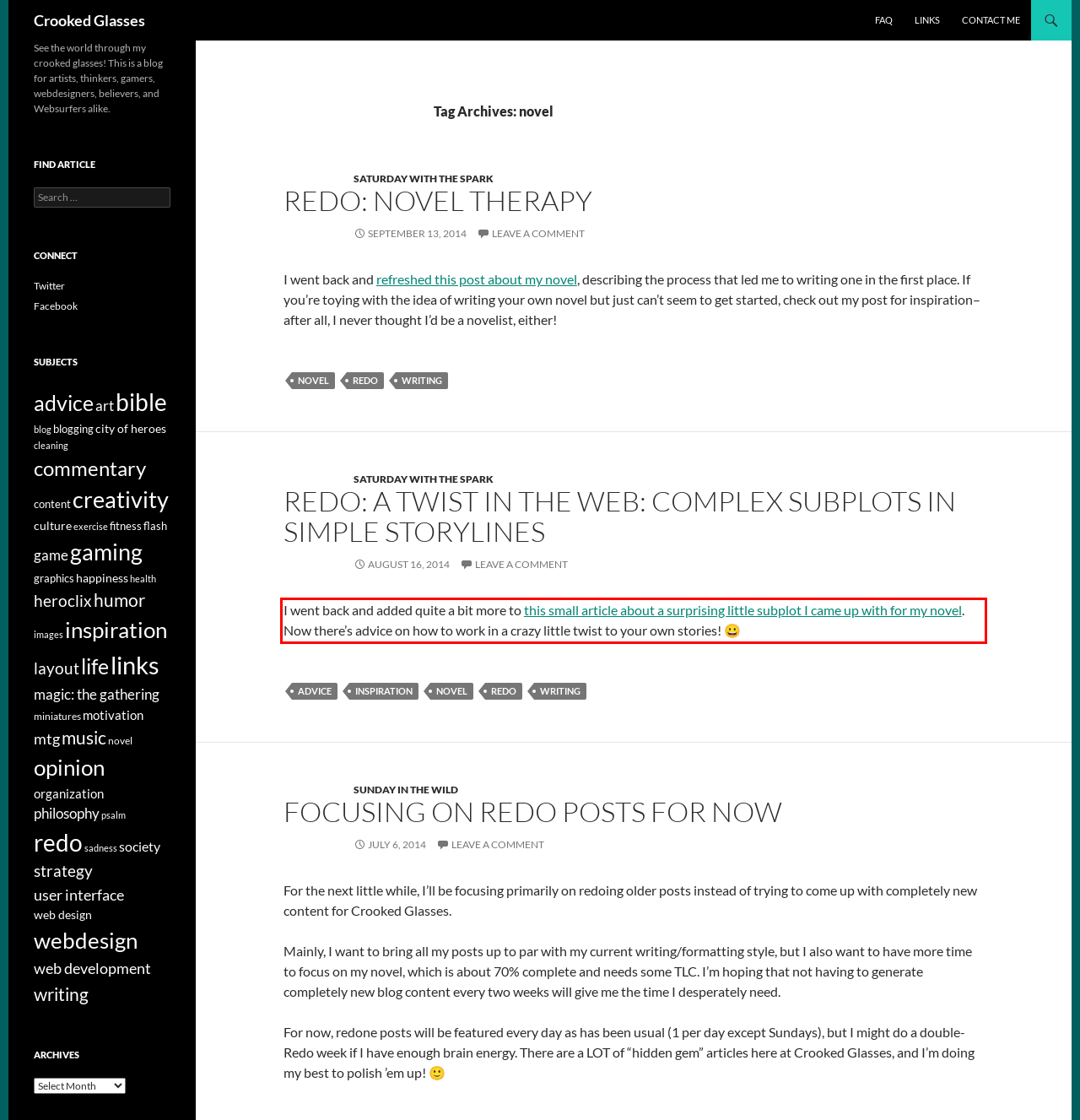You are given a screenshot showing a webpage with a red bounding box. Perform OCR to capture the text within the red bounding box.

I went back and added quite a bit more to this small article about a surprising little subplot I came up with for my novel. Now there’s advice on how to work in a crazy little twist to your own stories! 😀